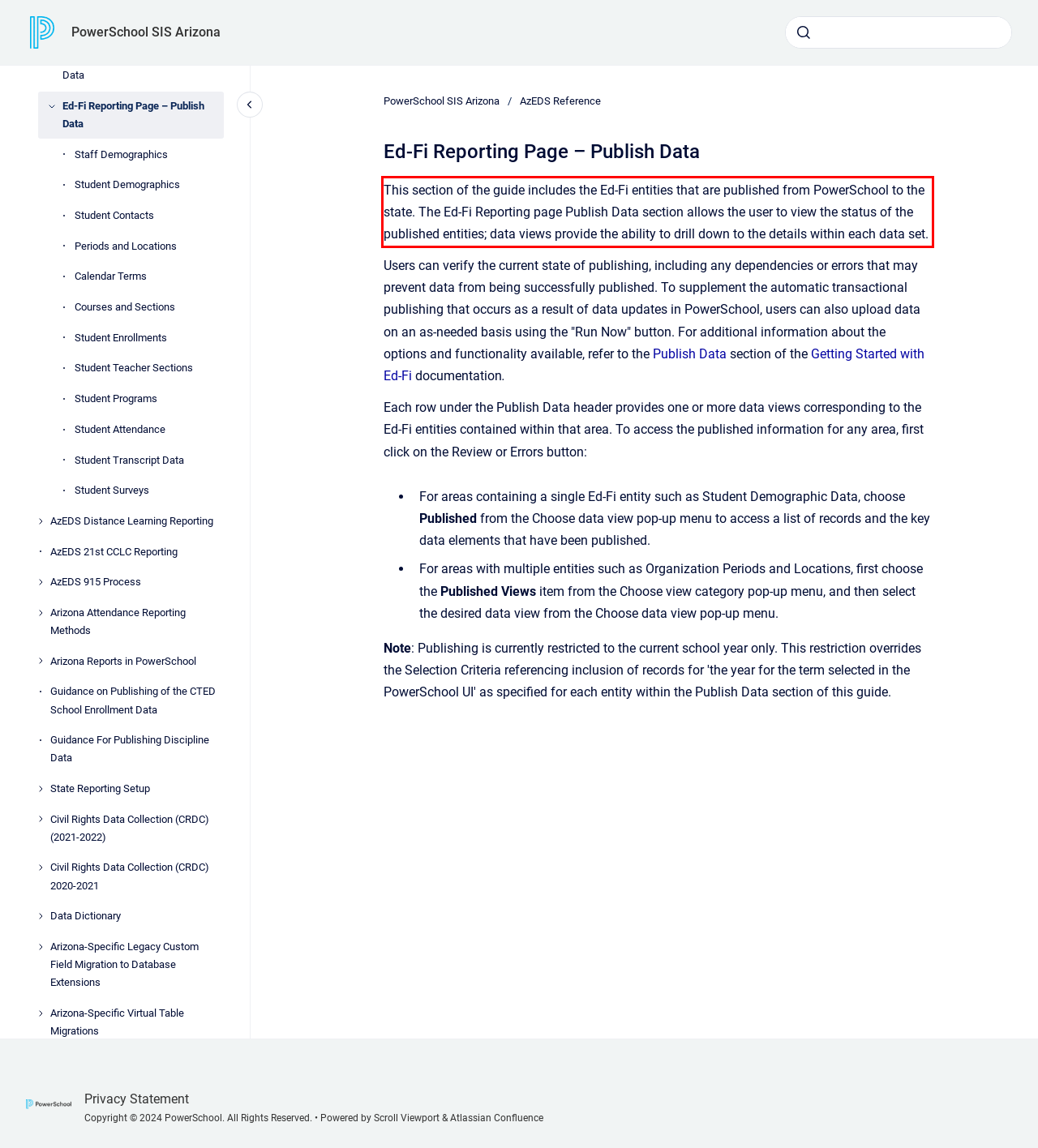With the provided screenshot of a webpage, locate the red bounding box and perform OCR to extract the text content inside it.

This section of the guide includes the Ed-Fi entities that are published from PowerSchool to the state. The Ed-Fi Reporting page Publish Data section allows the user to view the status of the published entities; data views provide the ability to drill down to the details within each data set.